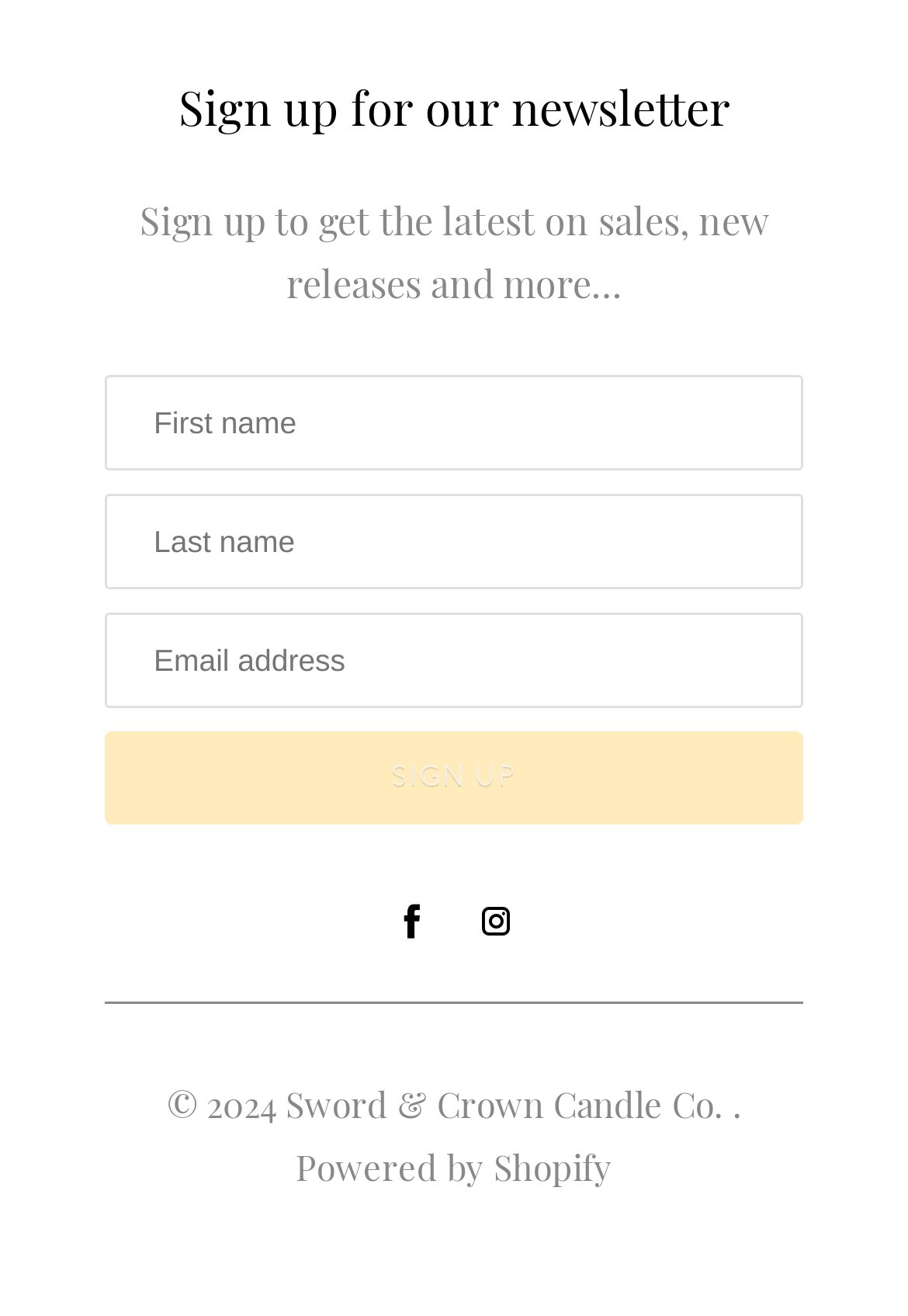Identify the coordinates of the bounding box for the element described below: "Sword & Crown Candle Co.". Return the coordinates as four float numbers between 0 and 1: [left, top, right, bottom].

[0.314, 0.794, 0.806, 0.856]